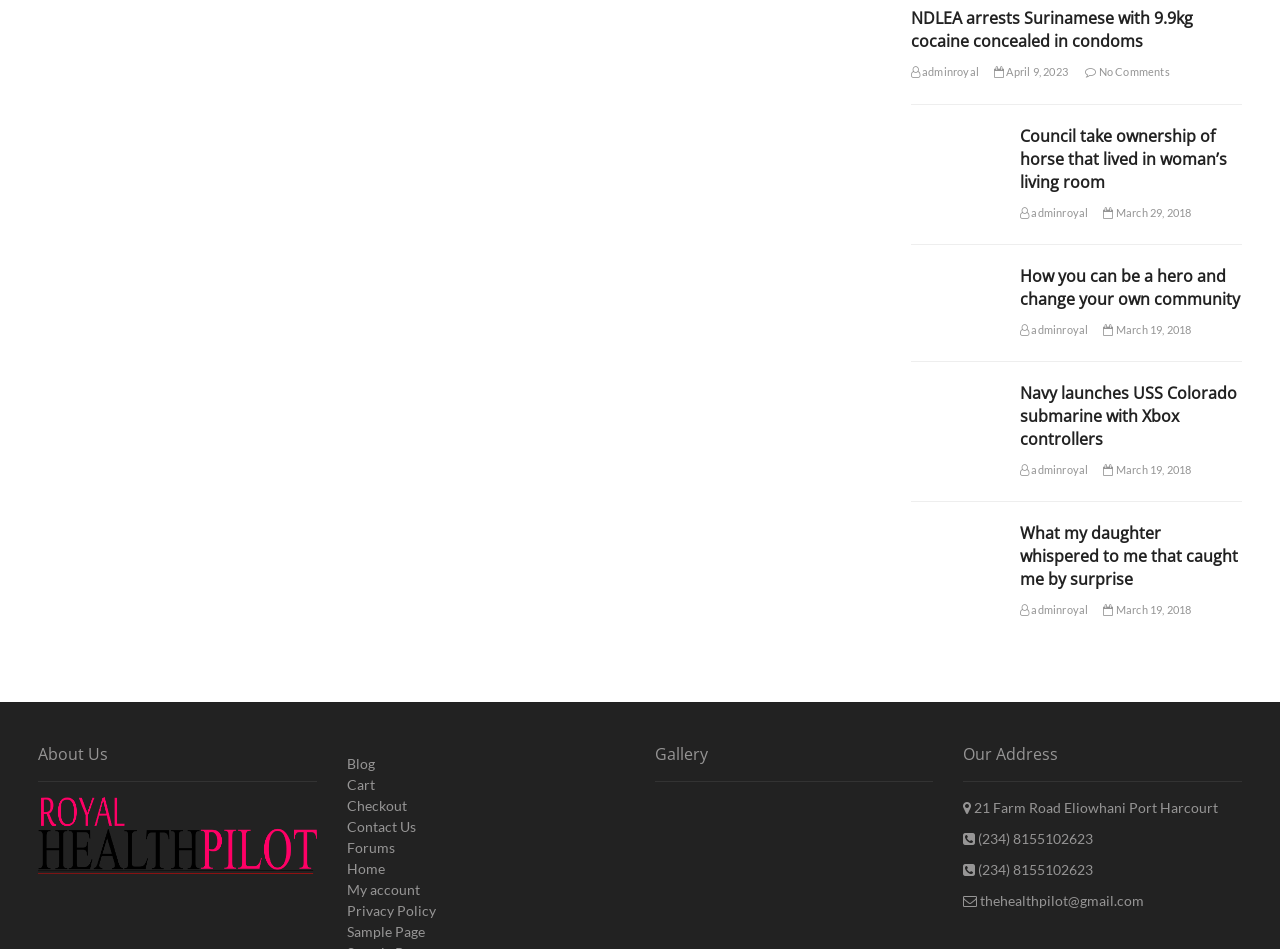Use a single word or phrase to answer the question:
What is the date of the latest article?

April 9, 2023